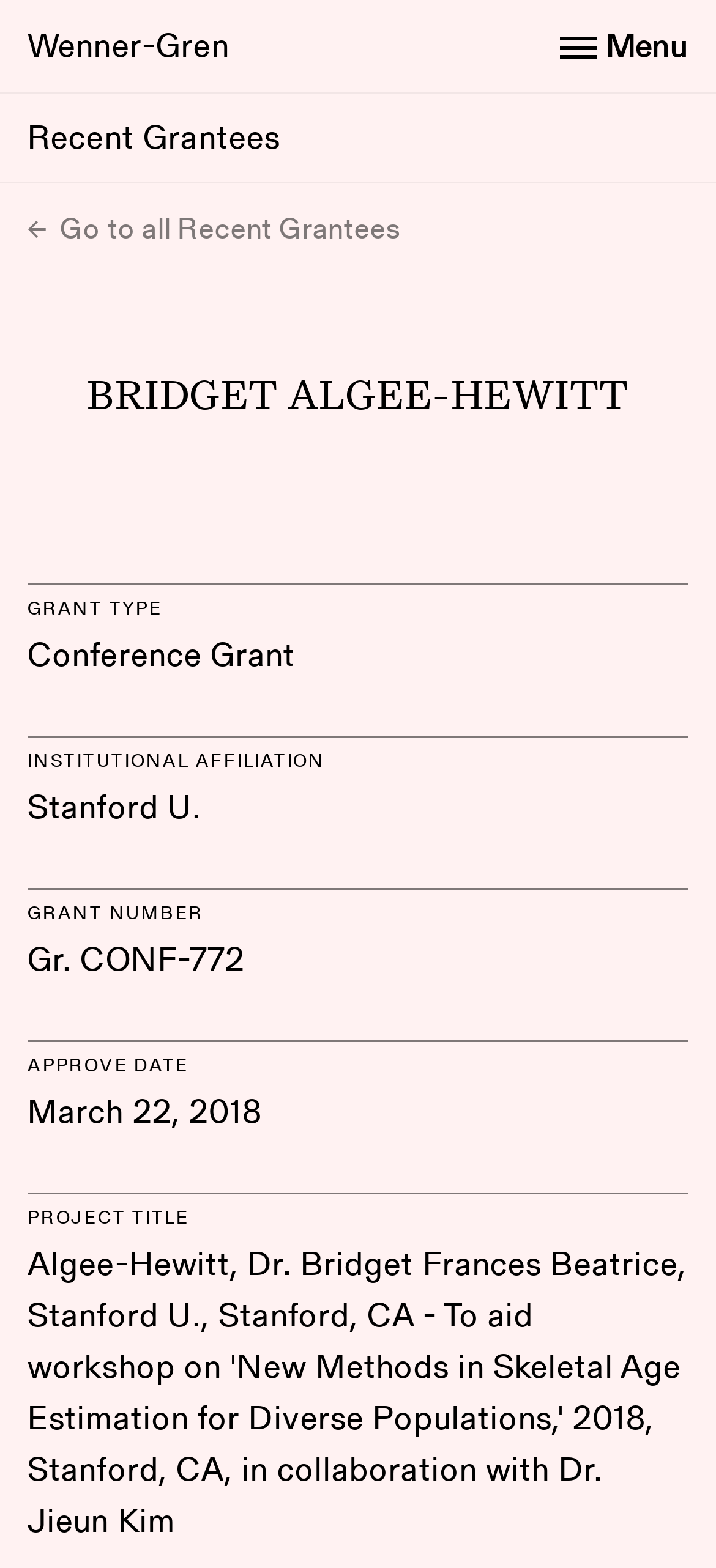What is the grant number of Bridget Algee-Hewitt?
Examine the screenshot and reply with a single word or phrase.

Gr. CONF-772